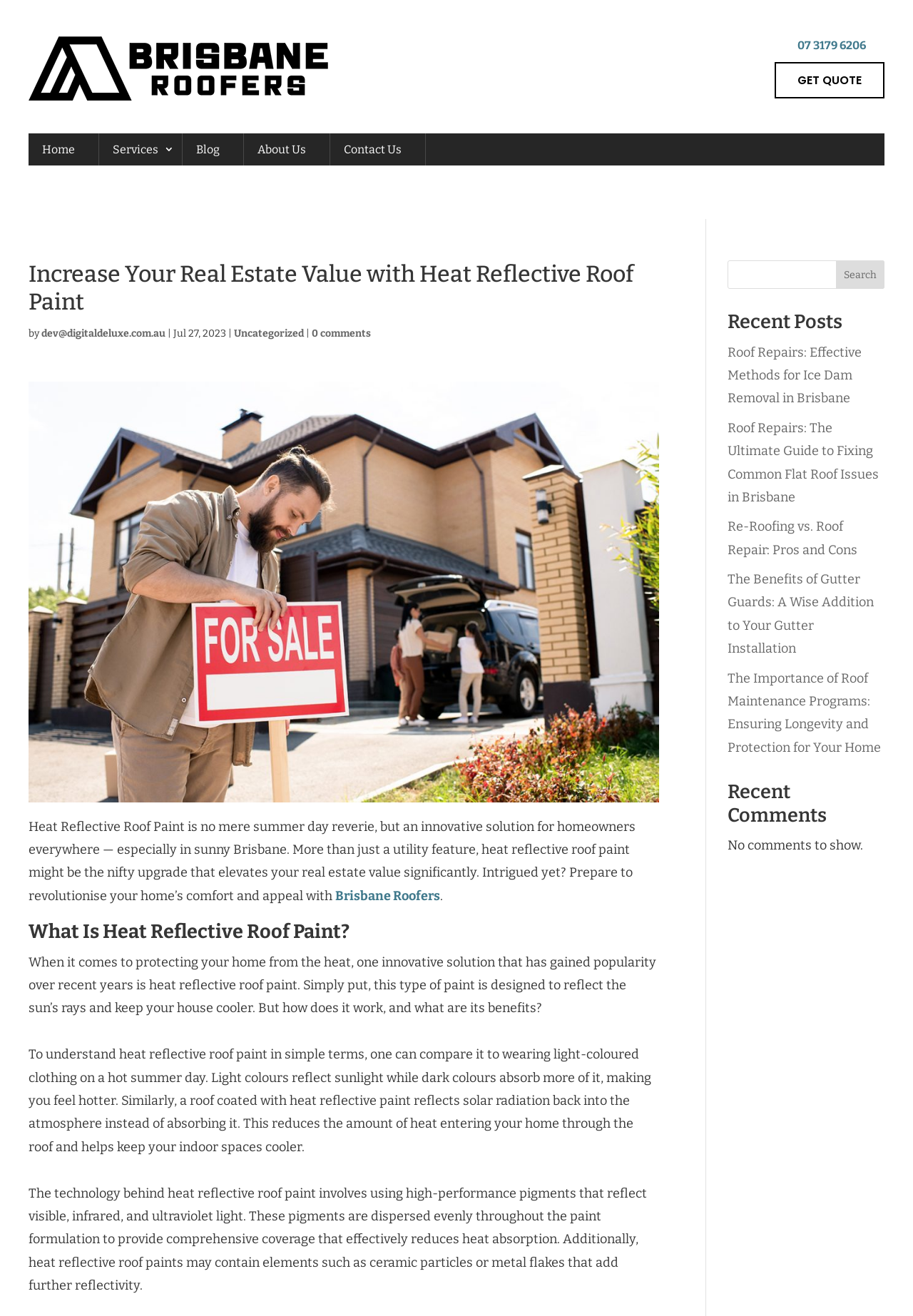Locate the bounding box coordinates of the clickable area needed to fulfill the instruction: "Read the 'Increase Your Real Estate Value with Heat Reflective Roof Paint' article".

[0.031, 0.198, 0.721, 0.245]